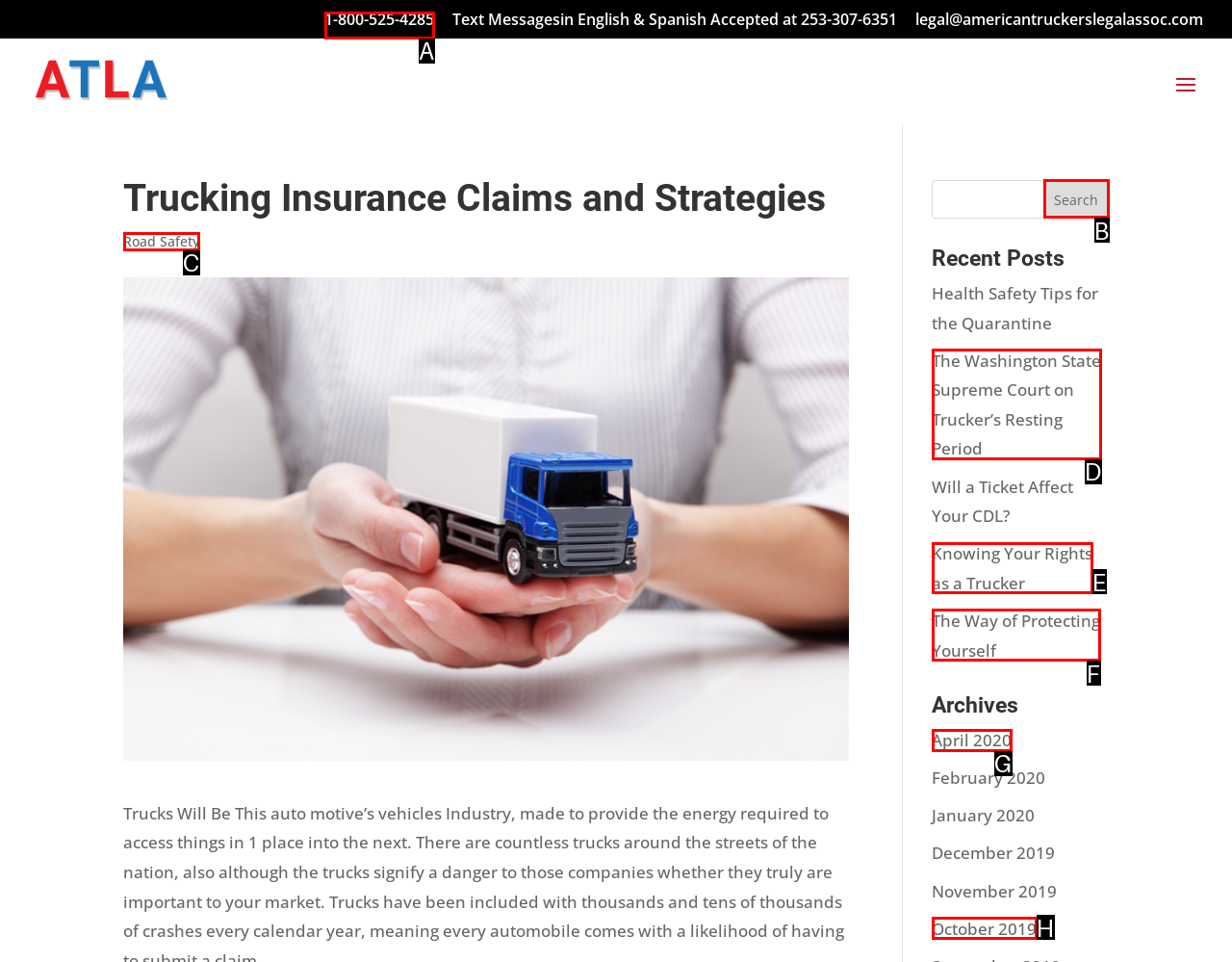Select the HTML element that needs to be clicked to carry out the task: Search for something
Provide the letter of the correct option.

None